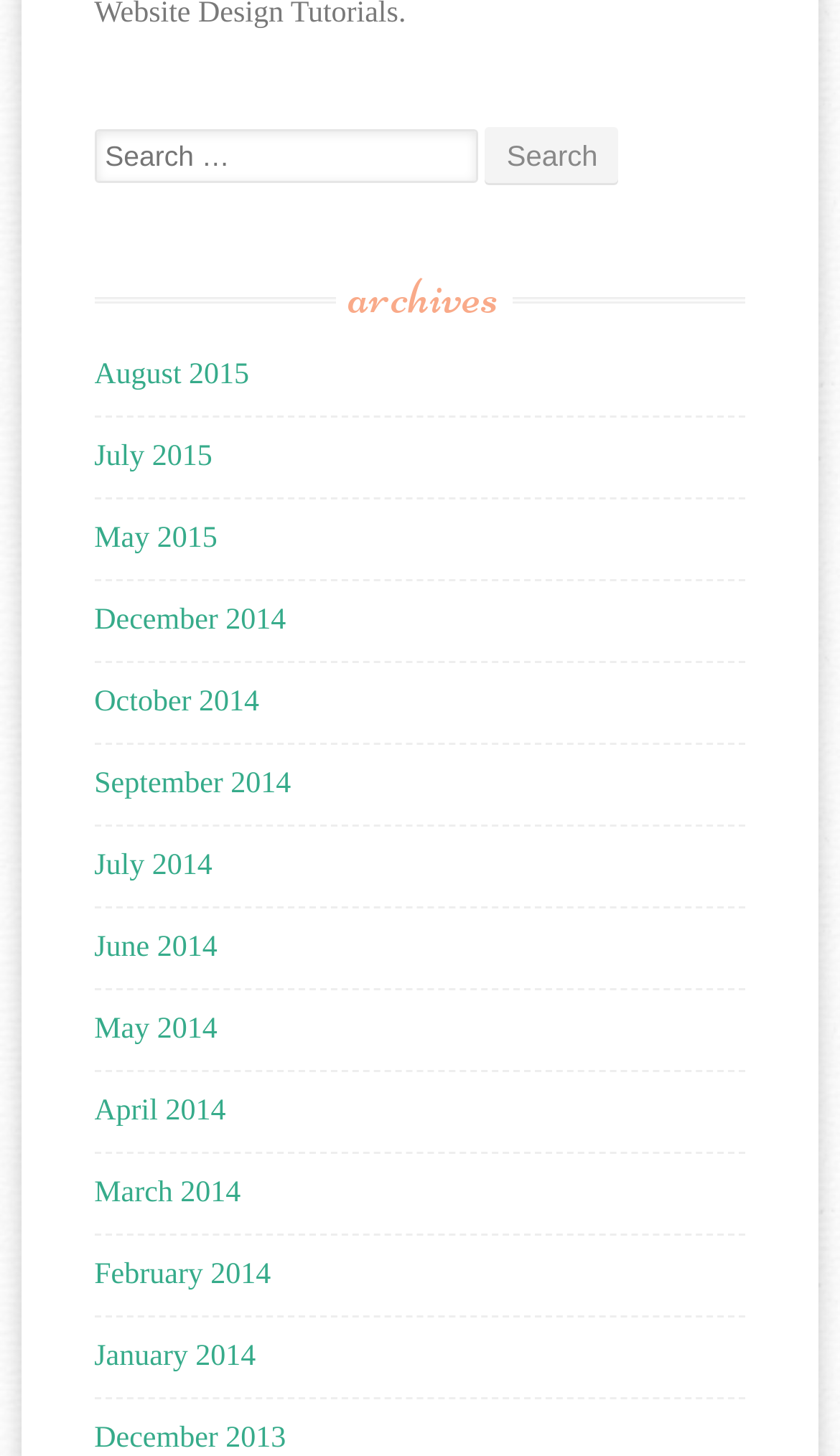Determine the coordinates of the bounding box that should be clicked to complete the instruction: "Click on archives". The coordinates should be represented by four float numbers between 0 and 1: [left, top, right, bottom].

[0.112, 0.187, 0.888, 0.224]